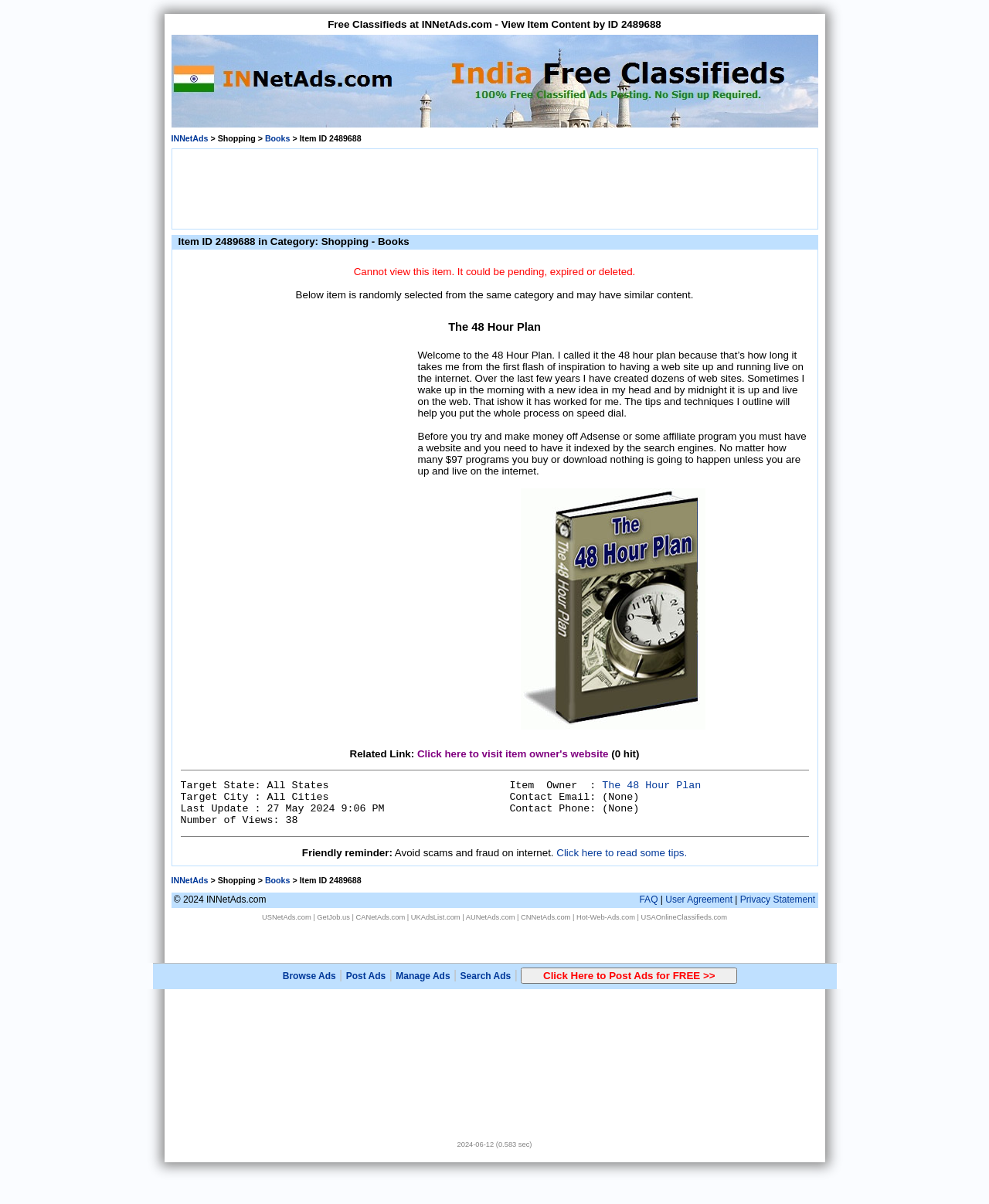Identify the bounding box coordinates for the element you need to click to achieve the following task: "Post Ads for FREE". The coordinates must be four float values ranging from 0 to 1, formatted as [left, top, right, bottom].

[0.527, 0.804, 0.746, 0.817]